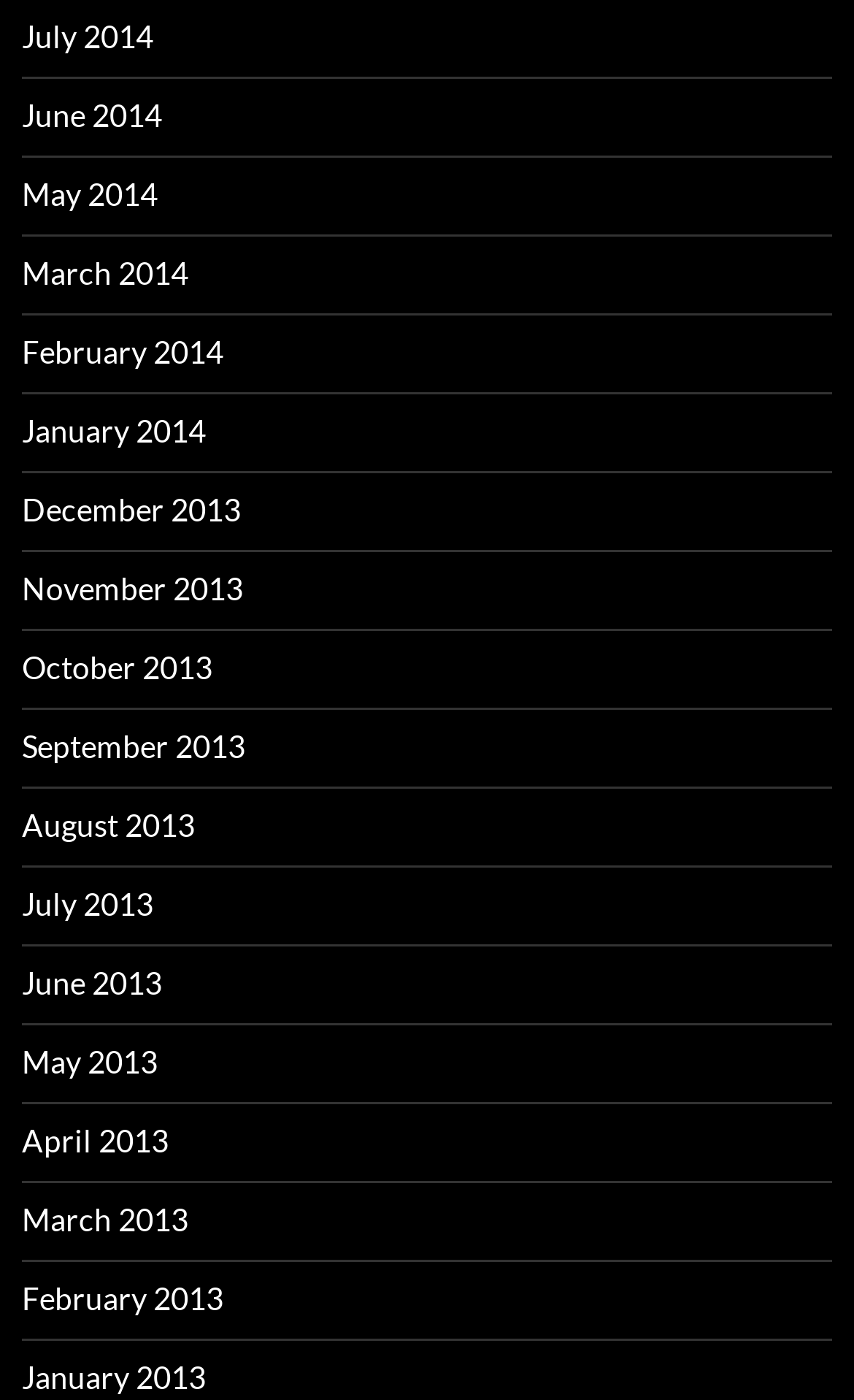Identify the bounding box for the element characterized by the following description: "July 2014".

[0.026, 0.013, 0.179, 0.039]